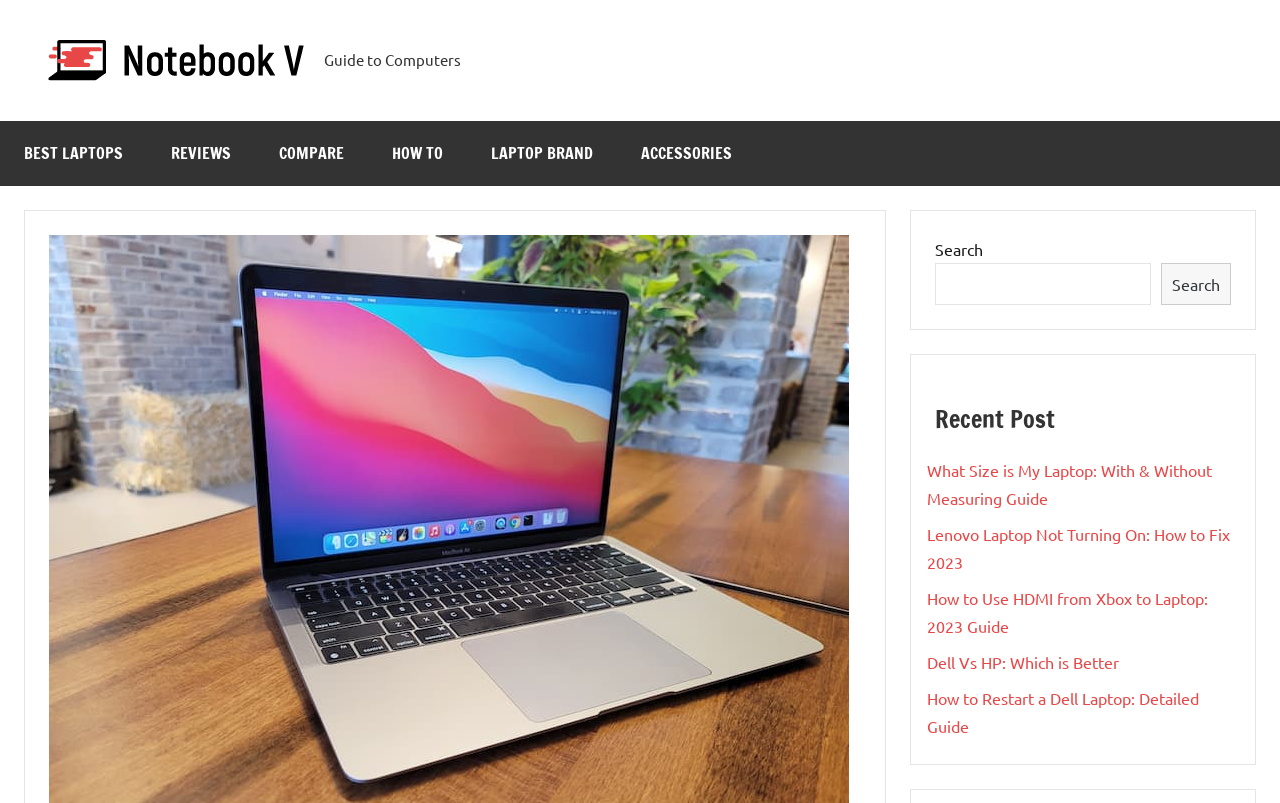Illustrate the webpage's structure and main components comprehensively.

The webpage is a review and guide website focused on laptops, specifically MacBook Air. At the top left, there is a logo "Notebook V" with a link to the website's homepage. Next to the logo, there is a text "Guide to Computers". 

Below the logo, there is a primary navigation menu with six links: "BEST LAPTOPS", "REVIEWS", "COMPARE", "HOW TO", "LAPTOP BRAND", and "ACCESSORIES". These links are horizontally aligned and take up about half of the screen width.

On the top right, there is a search bar with a search button and a placeholder text "Search". 

Below the navigation menu, there is a section titled "Recent Post" with five links to recent articles. The articles are listed vertically, with titles such as "What Size is My Laptop: With & Without Measuring Guide", "Lenovo Laptop Not Turning On: How to Fix 2023", and "Dell Vs HP: Which is Better". These links take up about half of the screen height.

The webpage has a clean and organized structure, making it easy to navigate and find relevant information about laptops.